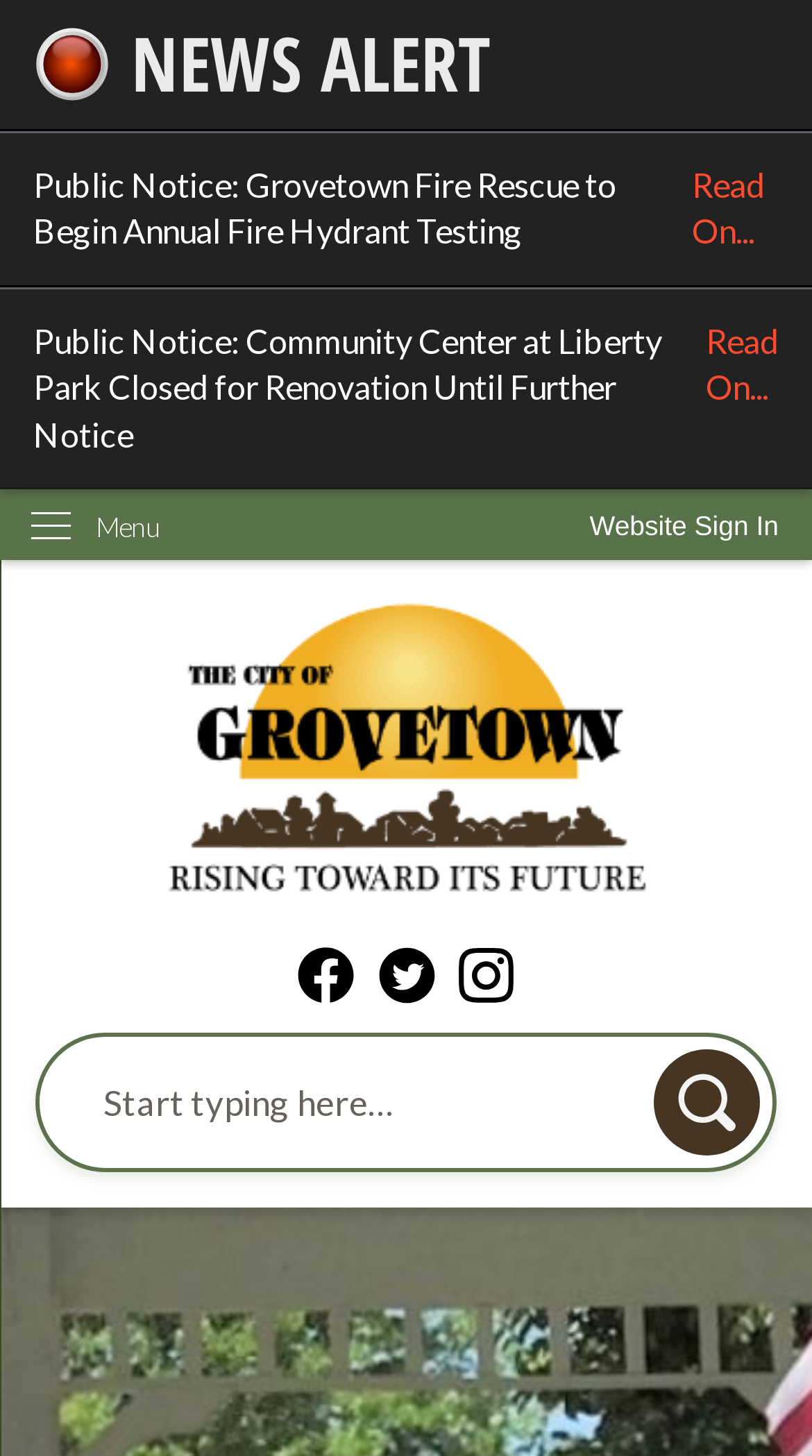Identify the bounding box for the UI element specified in this description: "Website Sign In". The coordinates must be four float numbers between 0 and 1, formatted as [left, top, right, bottom].

[0.685, 0.336, 1.0, 0.386]